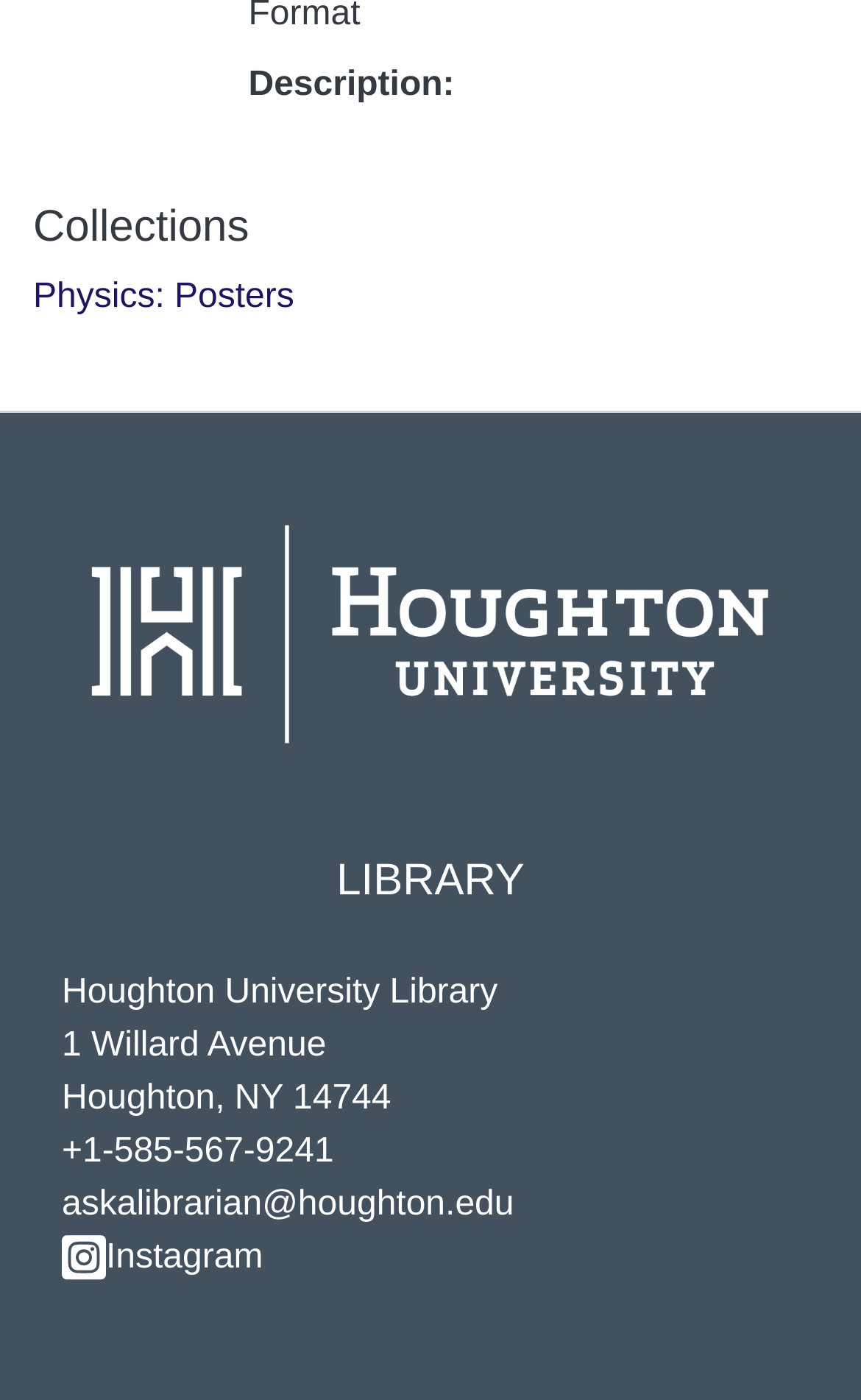From the screenshot, find the bounding box of the UI element matching this description: "Vendor Profile". Supply the bounding box coordinates in the form [left, top, right, bottom], each a float between 0 and 1.

None